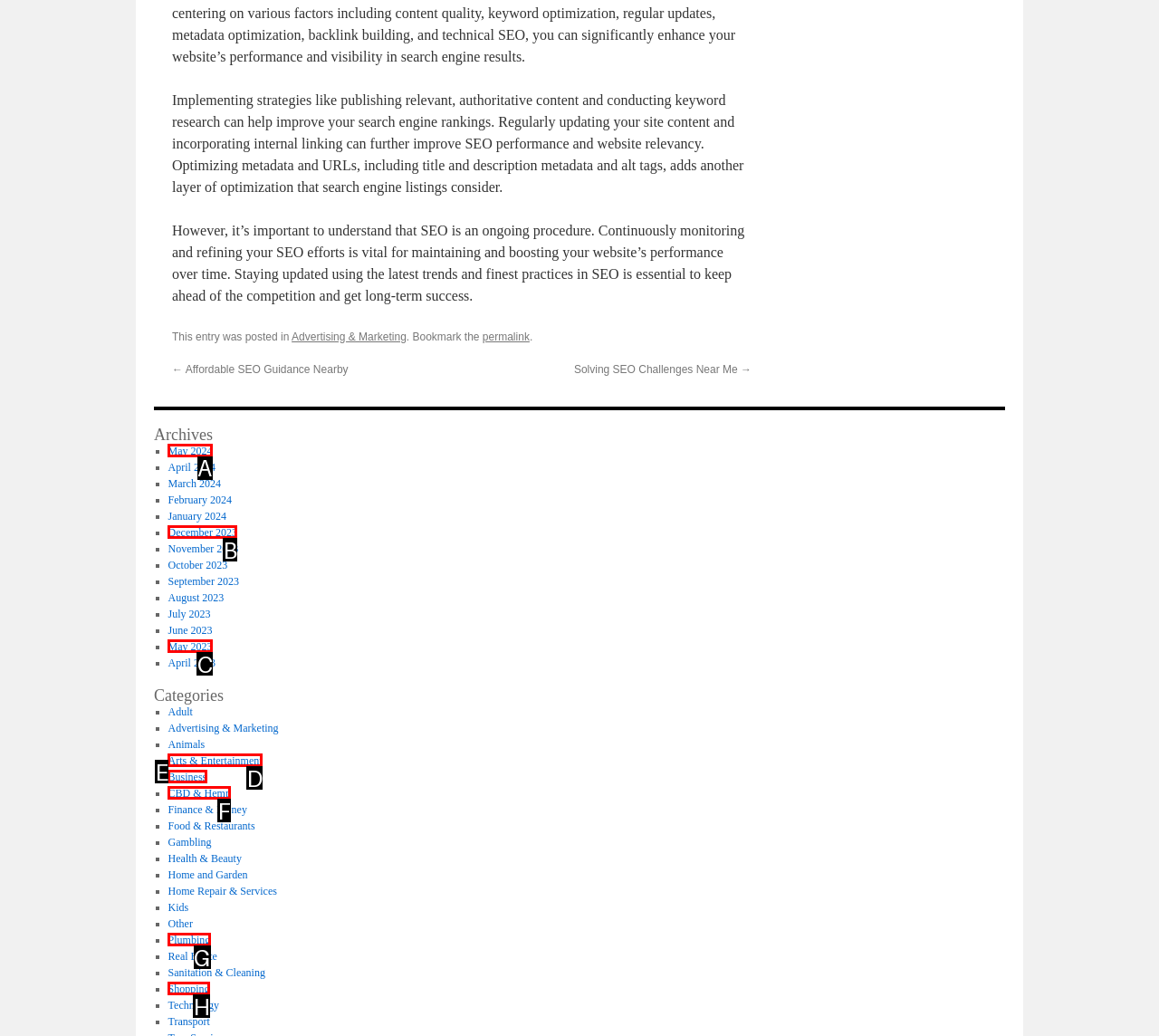Select the appropriate letter to fulfill the given instruction: Read the post in May 2024
Provide the letter of the correct option directly.

A